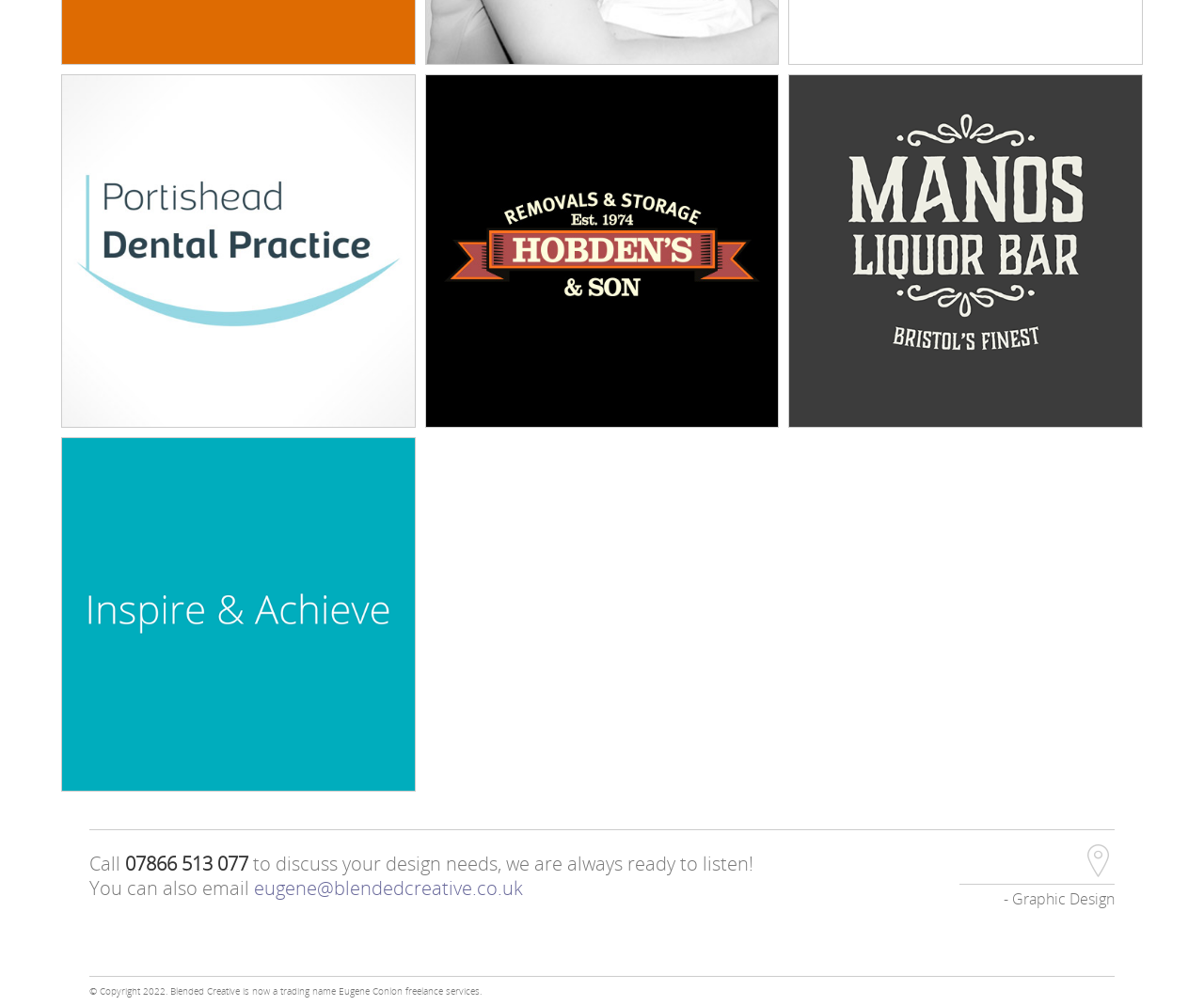Locate the bounding box of the UI element described in the following text: "eugene@blendedcreative.co.uk".

[0.211, 0.87, 0.434, 0.895]